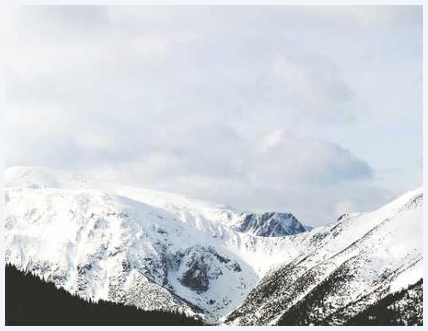What is the mood evoked by the landscape?
Refer to the image and provide a one-word or short phrase answer.

tranquility